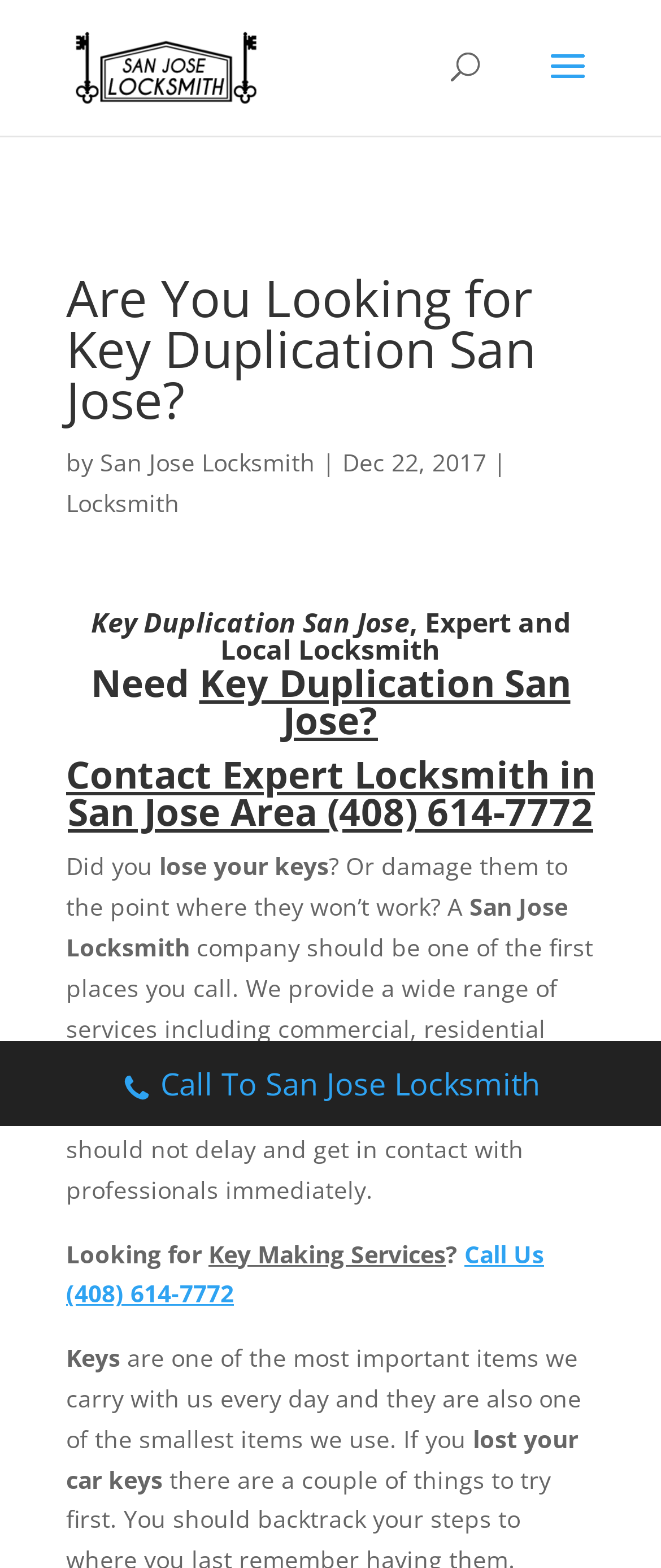What is the consequence of losing keys?
Please answer the question with a detailed and comprehensive explanation.

The consequence is mentioned in the text '? Or damage them to the point where they won’t work?' with bounding box coordinates [0.1, 0.542, 0.859, 0.589].